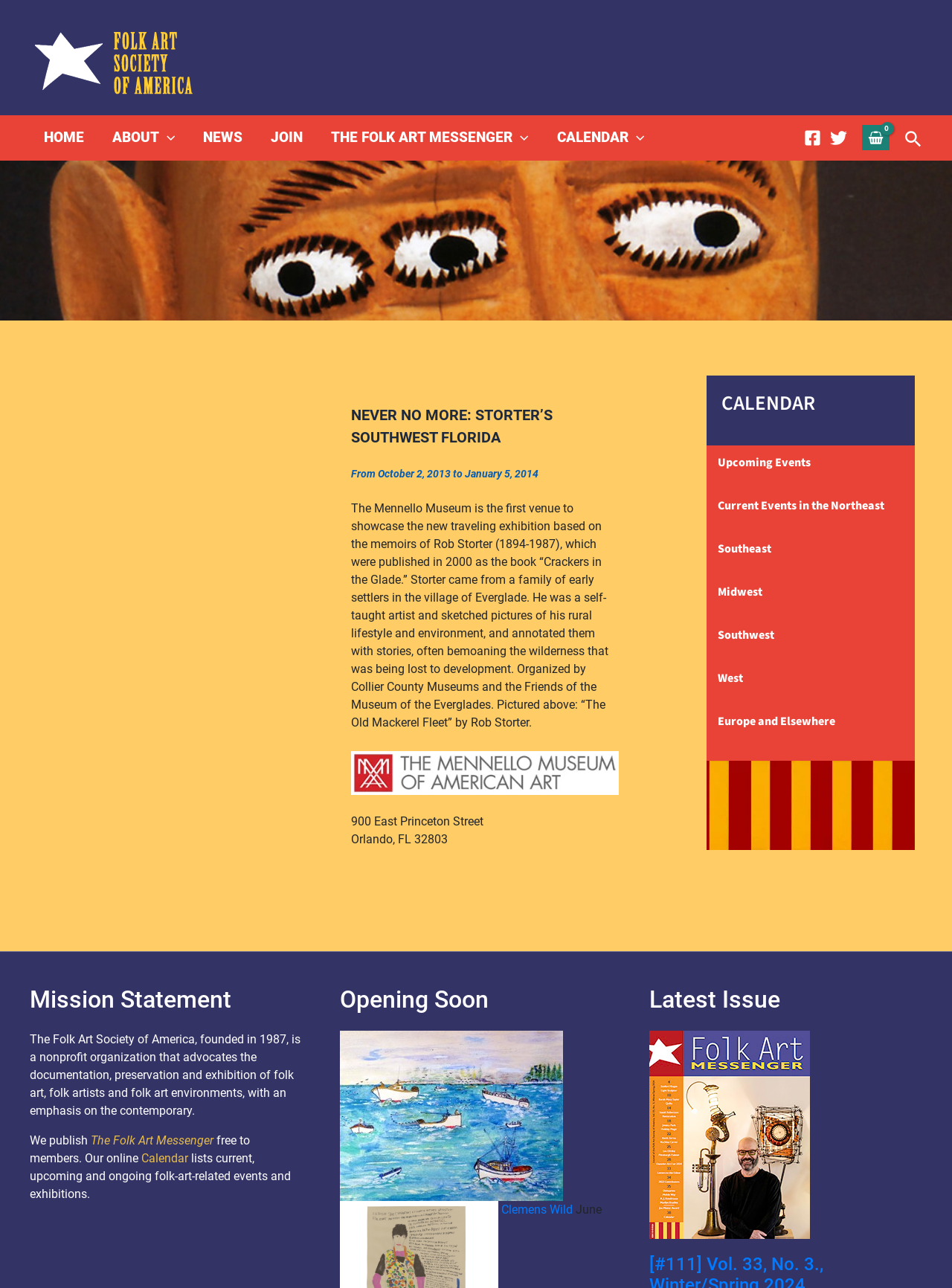Can you locate the main headline on this webpage and provide its text content?

Never No More: Storter’s Southwest Florida